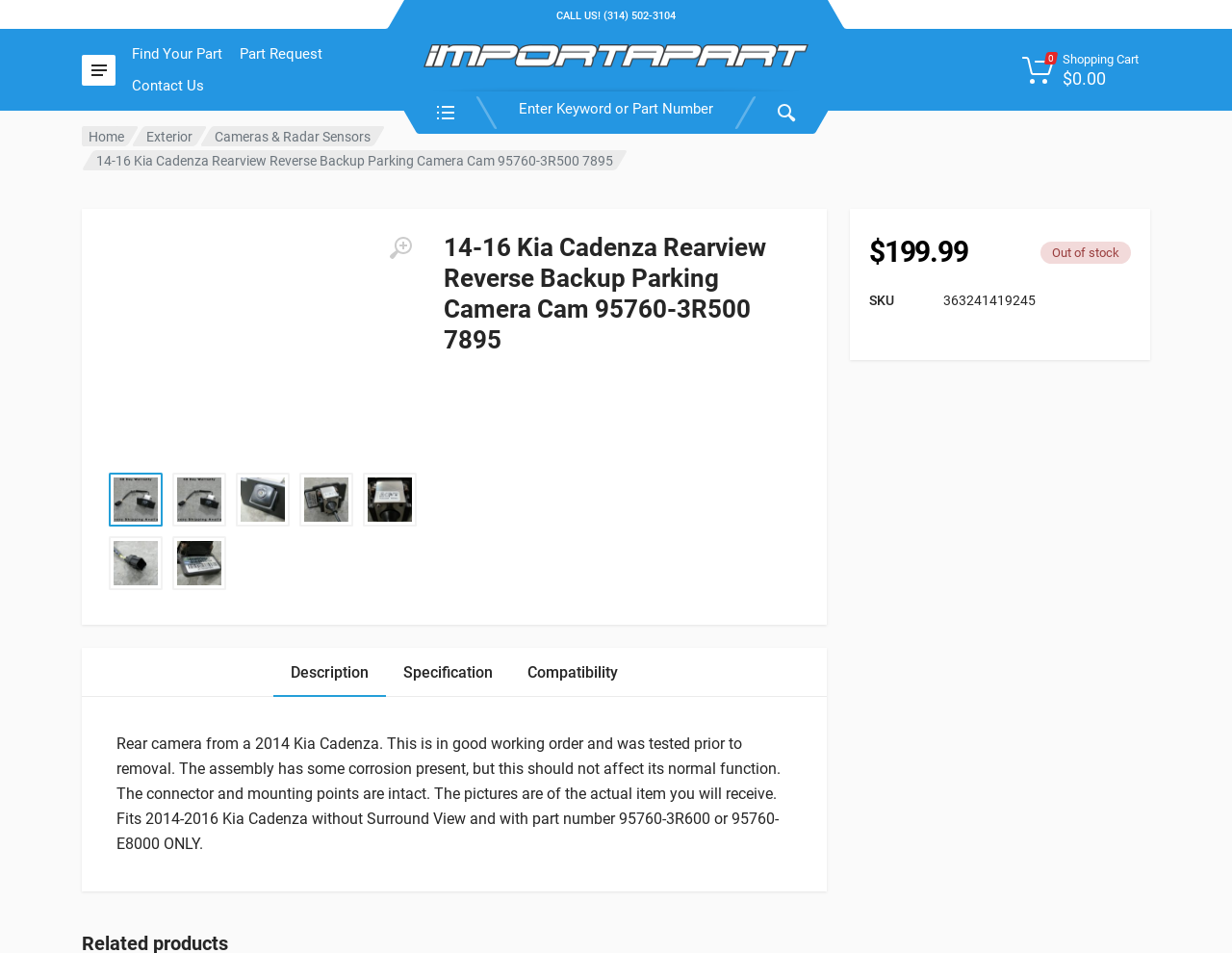Given the description "Cameras & Radar Sensors", determine the bounding box of the corresponding UI element.

[0.174, 0.135, 0.301, 0.151]